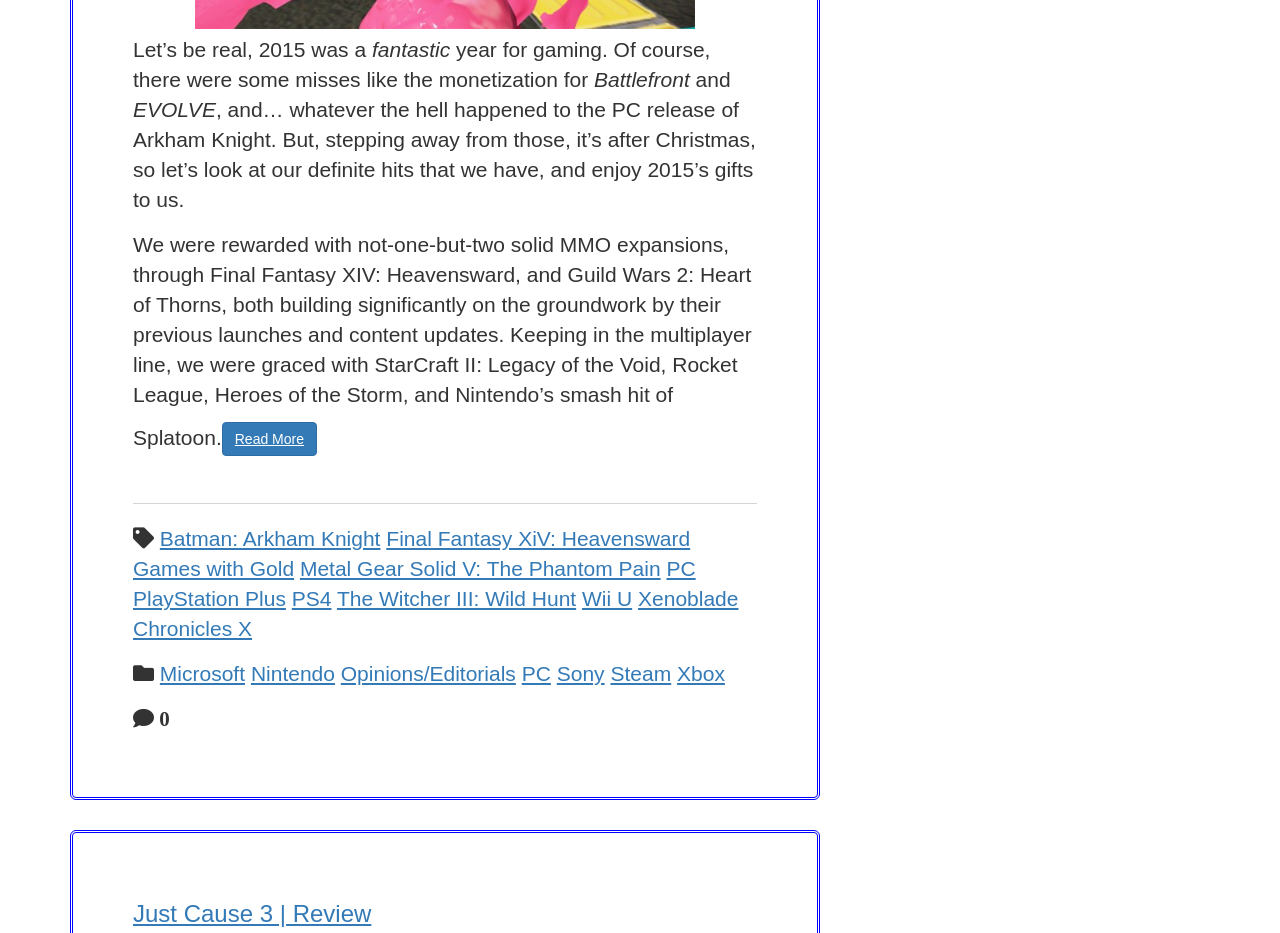What platforms are mentioned in the article?
Kindly offer a comprehensive and detailed response to the question.

The article mentions several platforms, including PC, PS4, Wii U, and Xbox, in the context of discussing various games and their releases.